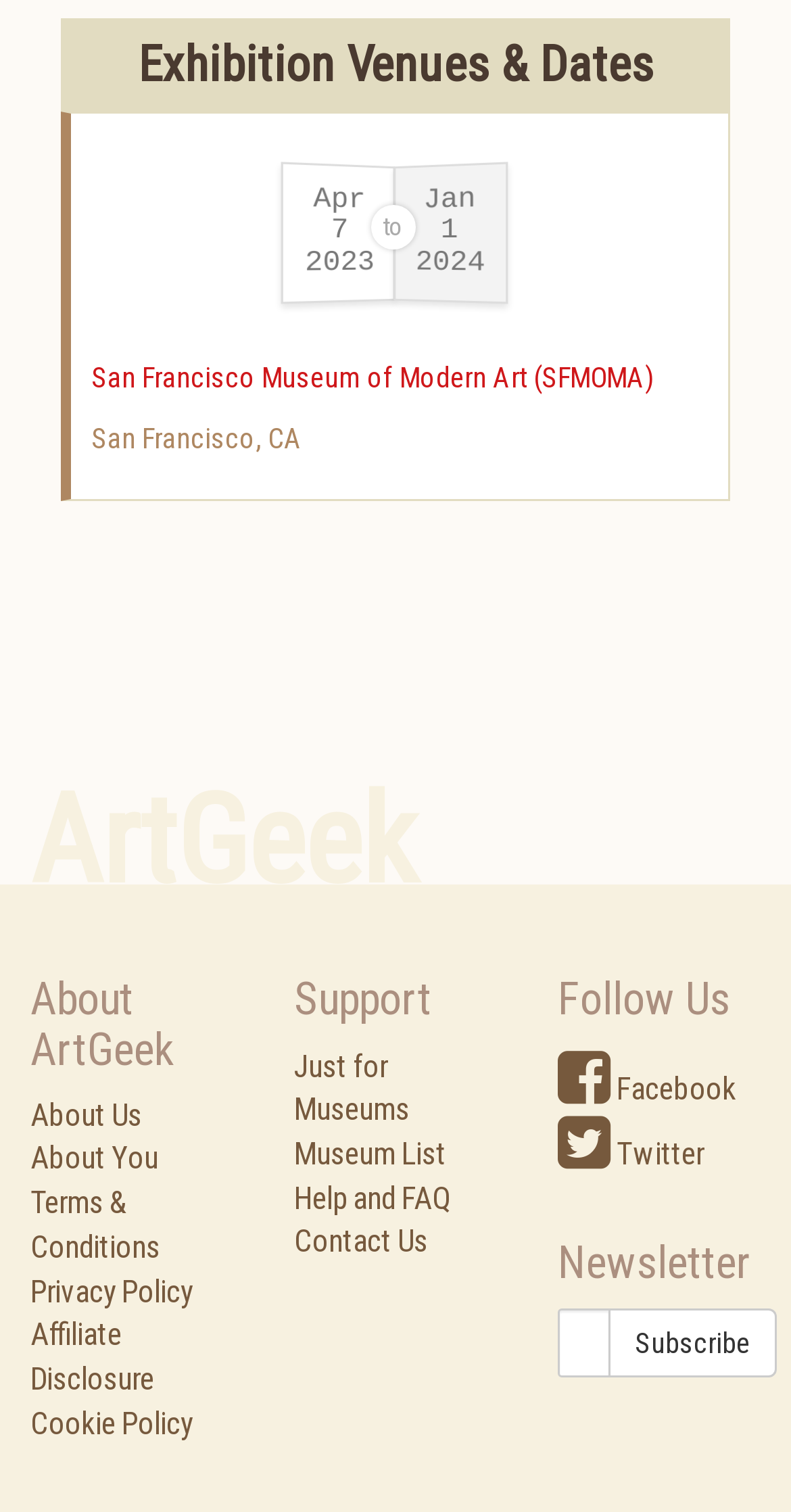Pinpoint the bounding box coordinates of the element that must be clicked to accomplish the following instruction: "Subscribe to the newsletter". The coordinates should be in the format of four float numbers between 0 and 1, i.e., [left, top, right, bottom].

[0.769, 0.866, 0.982, 0.911]